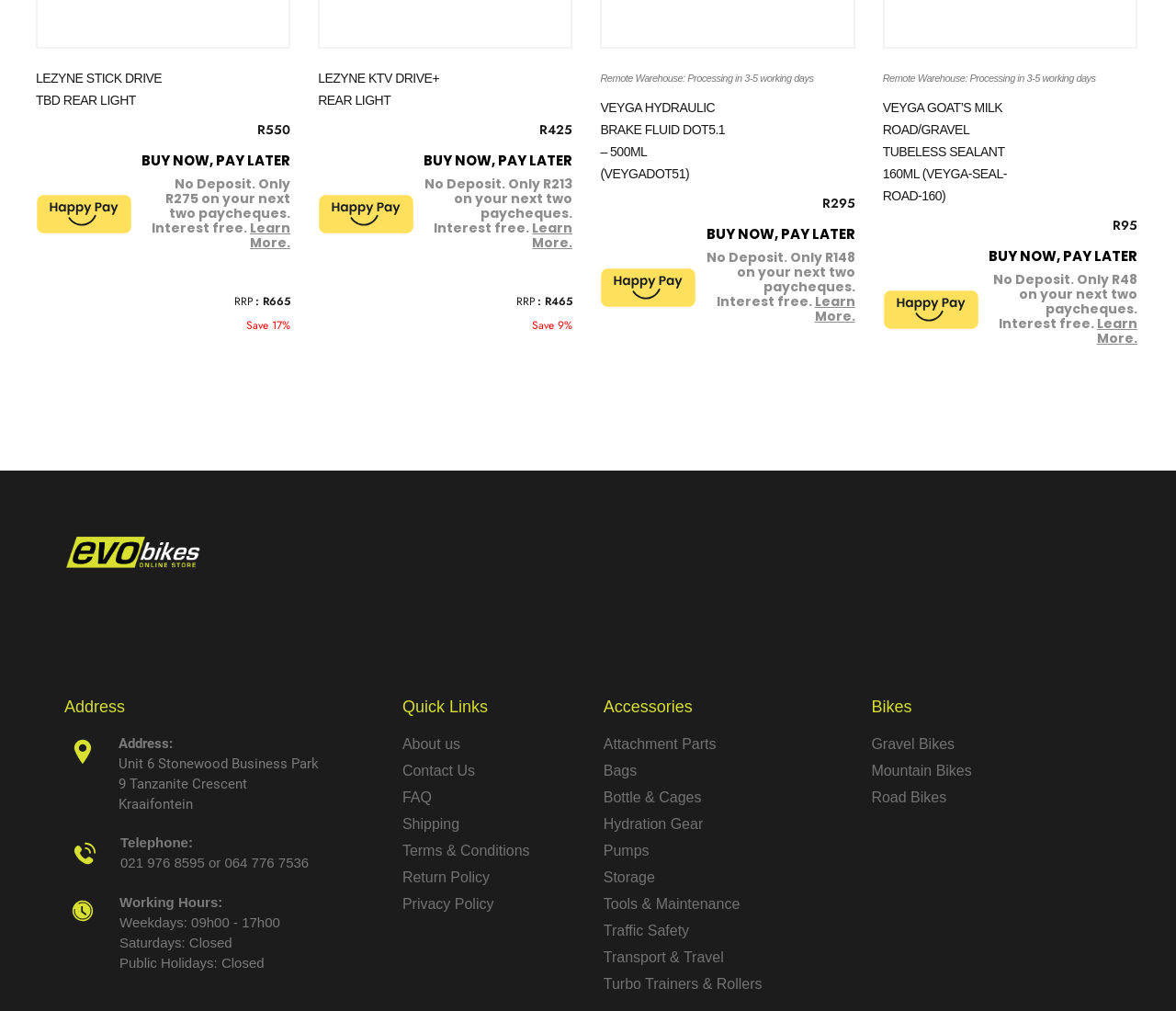Find the bounding box coordinates for the HTML element described as: "Tools & Maintenance". The coordinates should consist of four float values between 0 and 1, i.e., [left, top, right, bottom].

[0.513, 0.883, 0.717, 0.905]